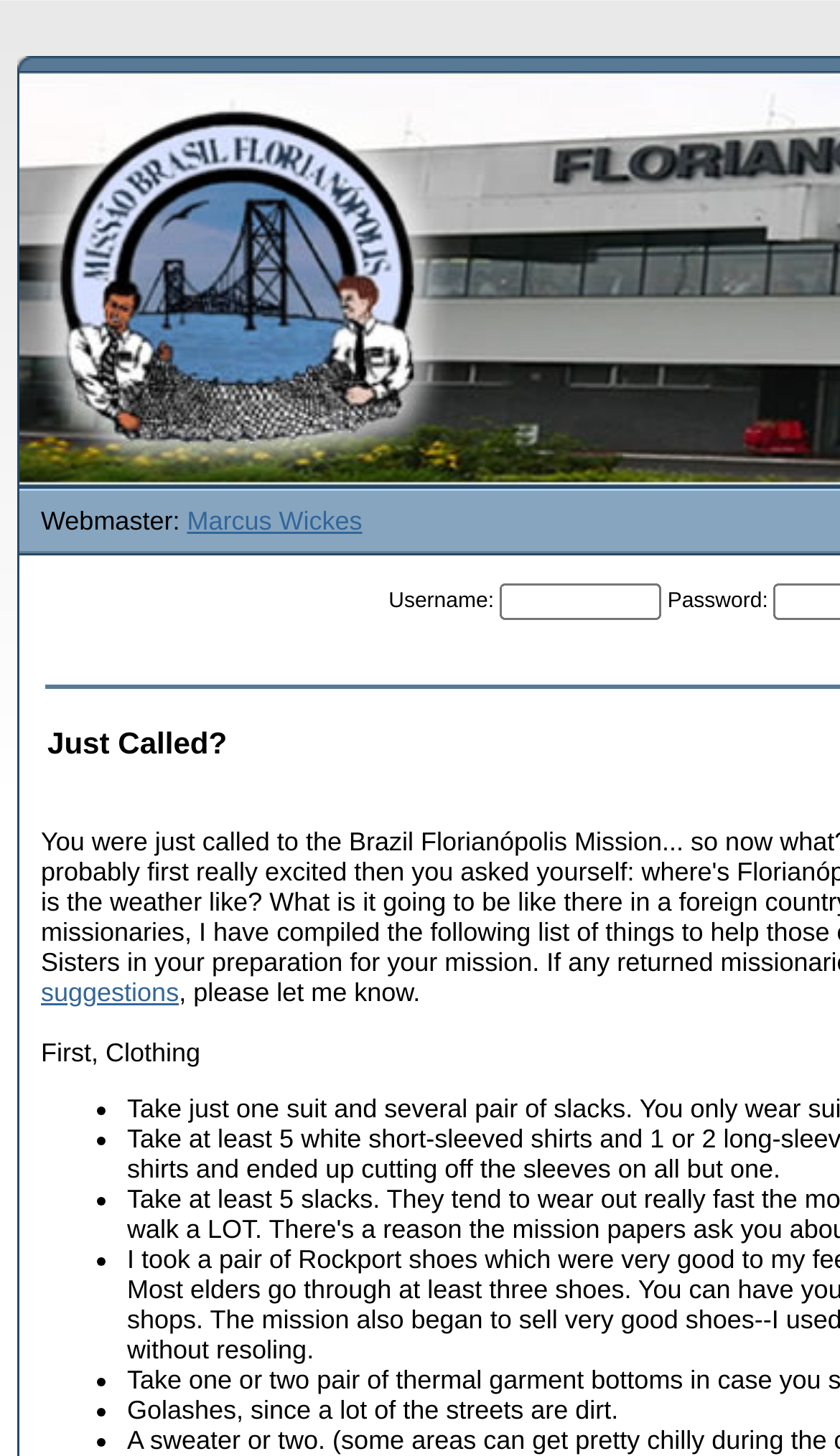Provide a one-word or brief phrase answer to the question:
How many list markers are there in the clothing list?

6